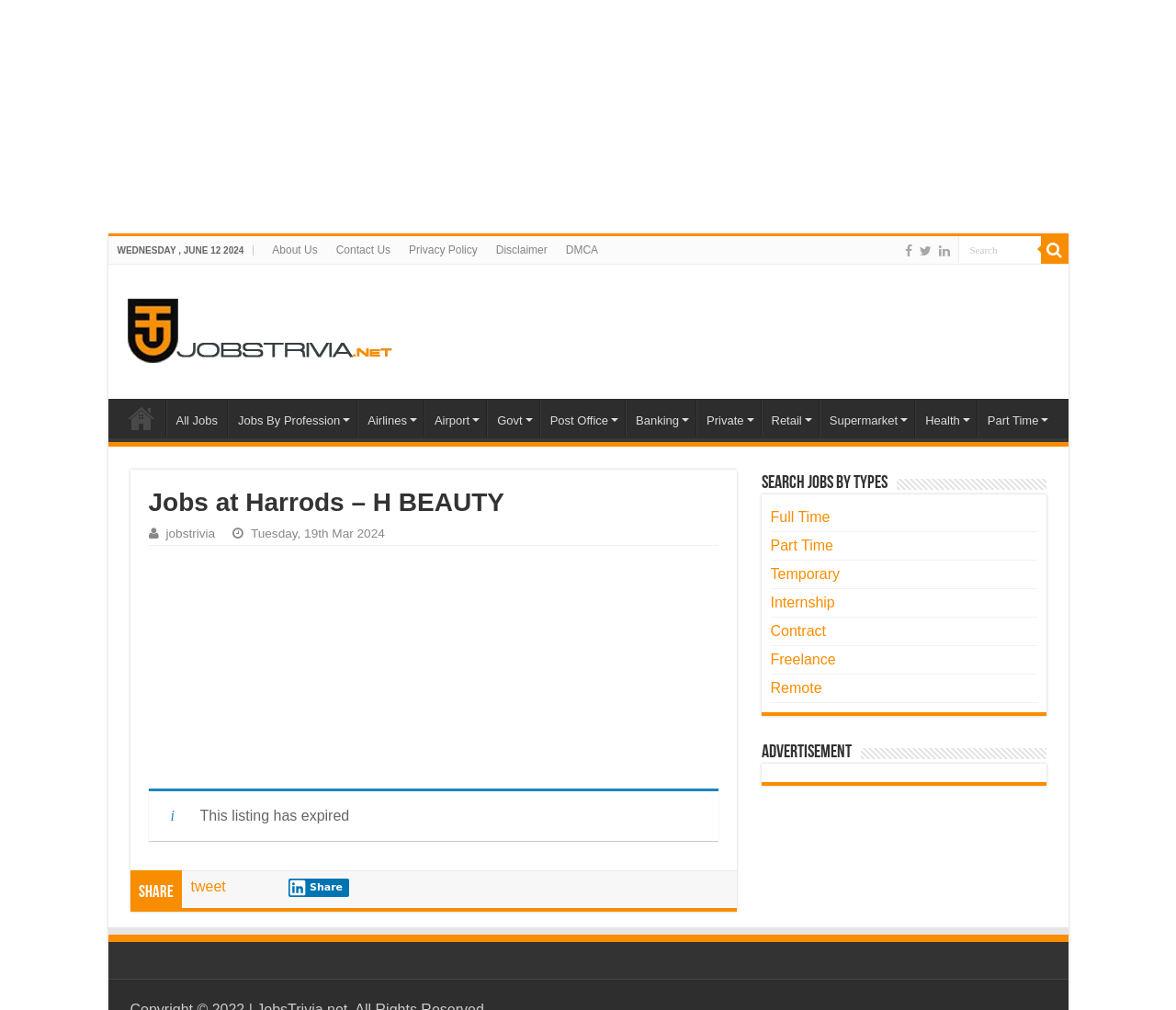Your task is to extract the text of the main heading from the webpage.

Jobs at Harrods – H BEAUTY